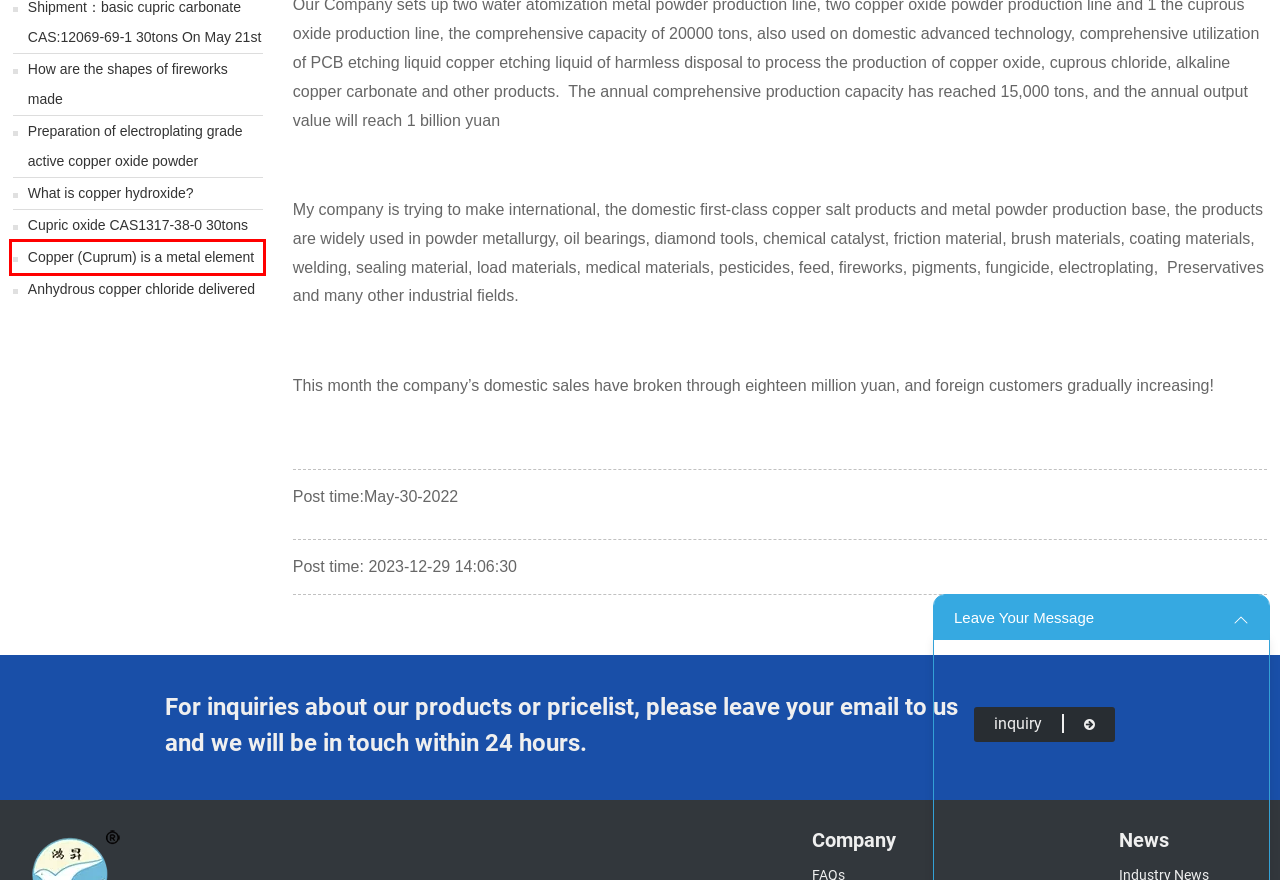Review the screenshot of a webpage that includes a red bounding box. Choose the webpage description that best matches the new webpage displayed after clicking the element within the bounding box. Here are the candidates:
A. News - News - What is copper hydroxide?
B. Wholesale Cuo Powder Supplier - Hongyuan New Materials Supplier&Manufacturer
C. News - News - Preparation of electroplating grade active copper oxide powder
D. News - News - Cupric oxide CAS1317-38-0 30tons
E. News - News - How are the shapes of fireworks made
F. News - News - Anhydrous copper chloride delivered
G. Wholesale Oxidation Of Copper Oxide - Hongyuan New Materials Supplier&Manufacturer
H. News - News - Copper (Cuprum) is a metal element

H